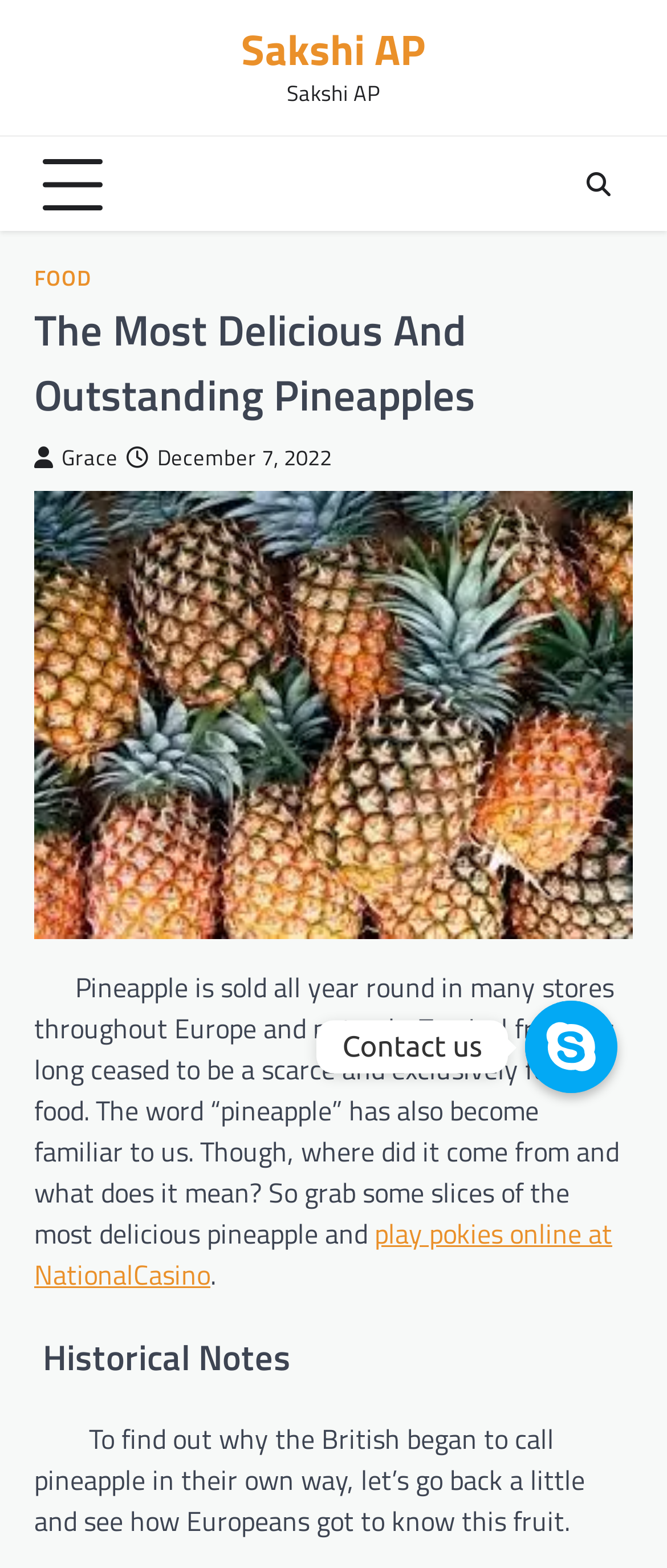Locate the bounding box of the user interface element based on this description: "Laat een reactie achter".

None